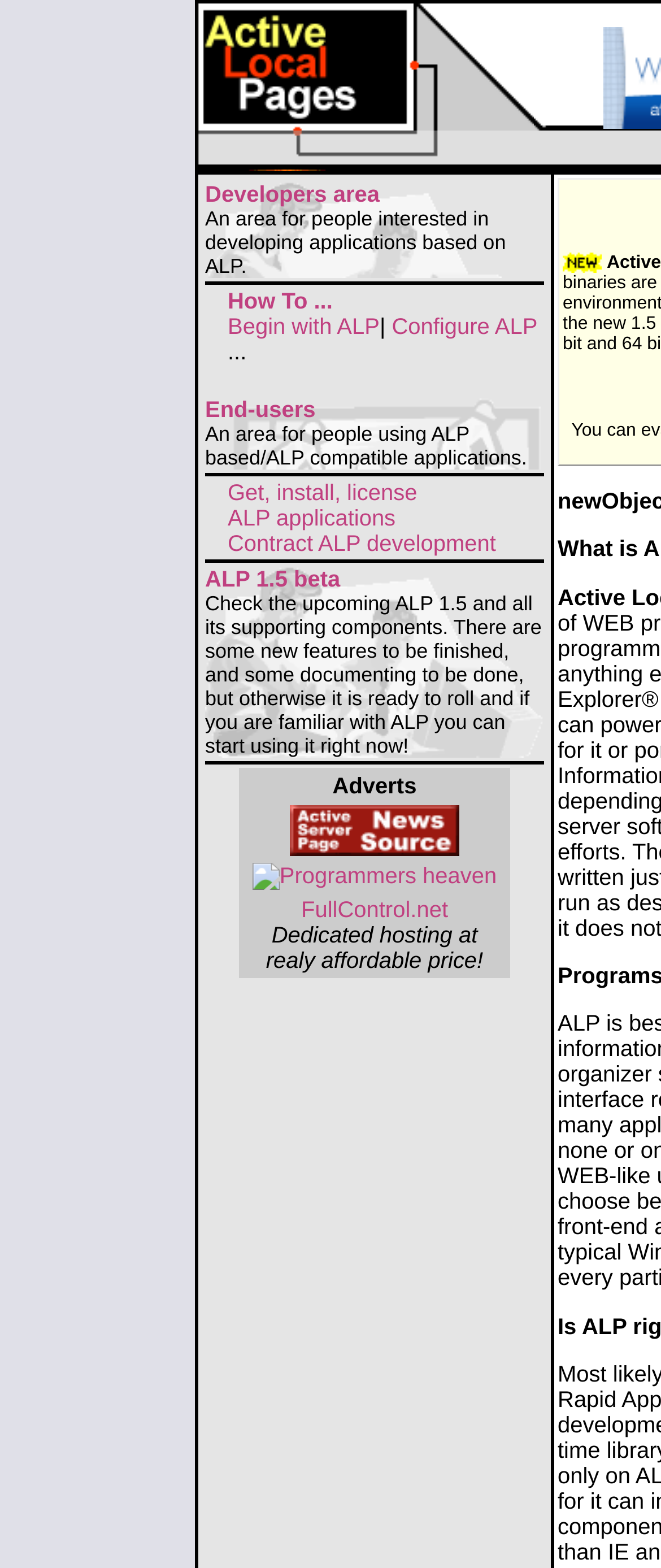Specify the bounding box coordinates of the element's region that should be clicked to achieve the following instruction: "Visit ASP Wire". The bounding box coordinates consist of four float numbers between 0 and 1, in the format [left, top, right, bottom].

[0.438, 0.533, 0.695, 0.549]